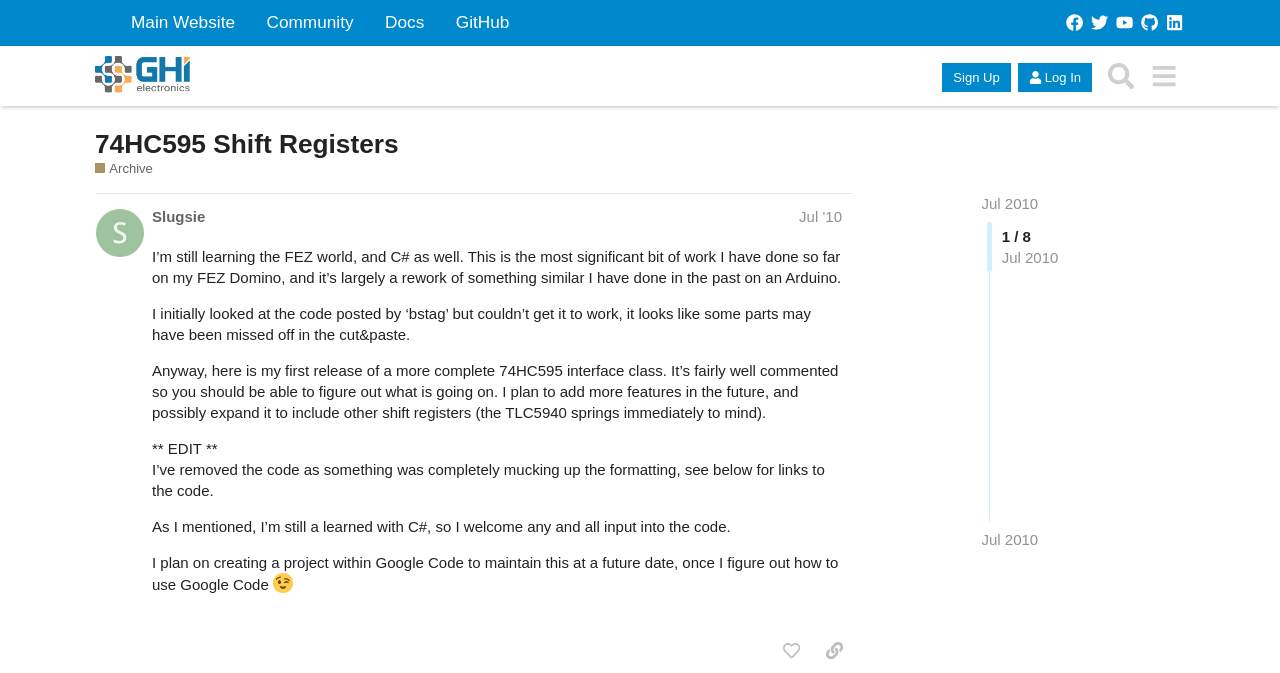Identify the bounding box coordinates necessary to click and complete the given instruction: "View the '74HC595 Shift Registers' thread".

[0.074, 0.191, 0.311, 0.236]